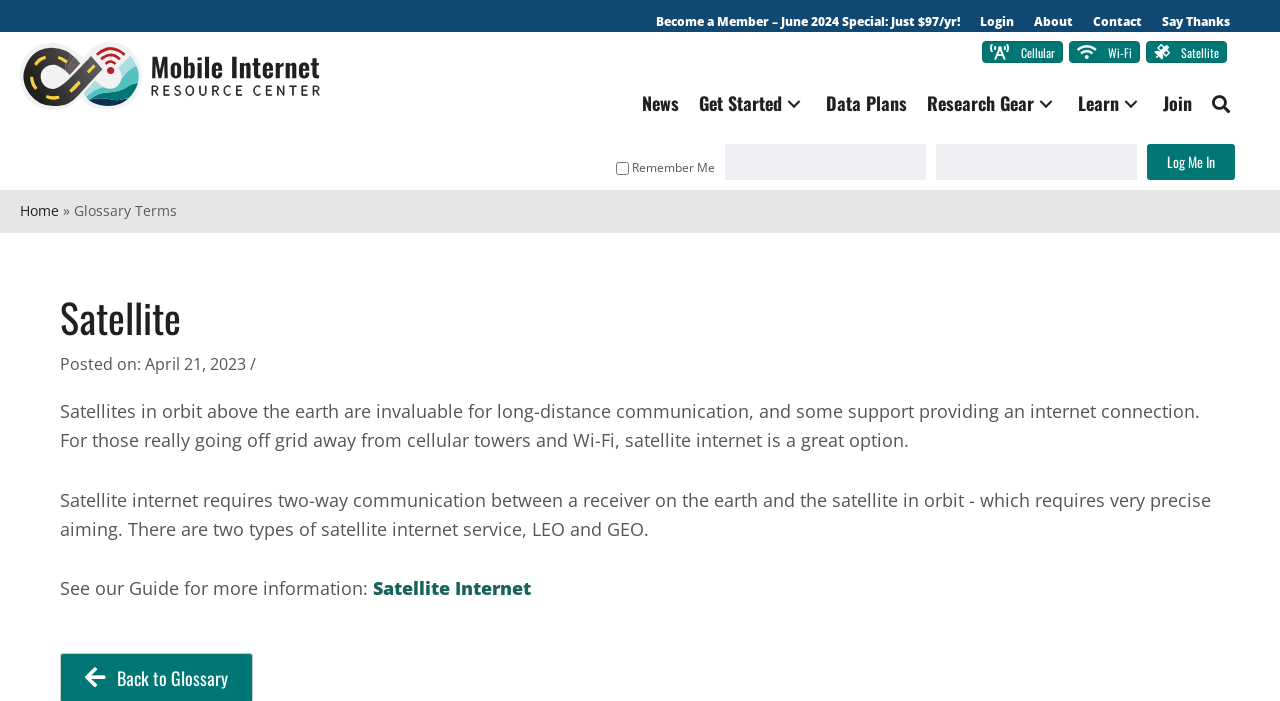What is the main topic of this webpage?
Please provide a comprehensive answer based on the contents of the image.

Based on the webpage content, the main topic is satellite internet, which is discussed in detail, including its types, LEO and GEO, and its application for those going off grid away from cellular towers and Wi-Fi.